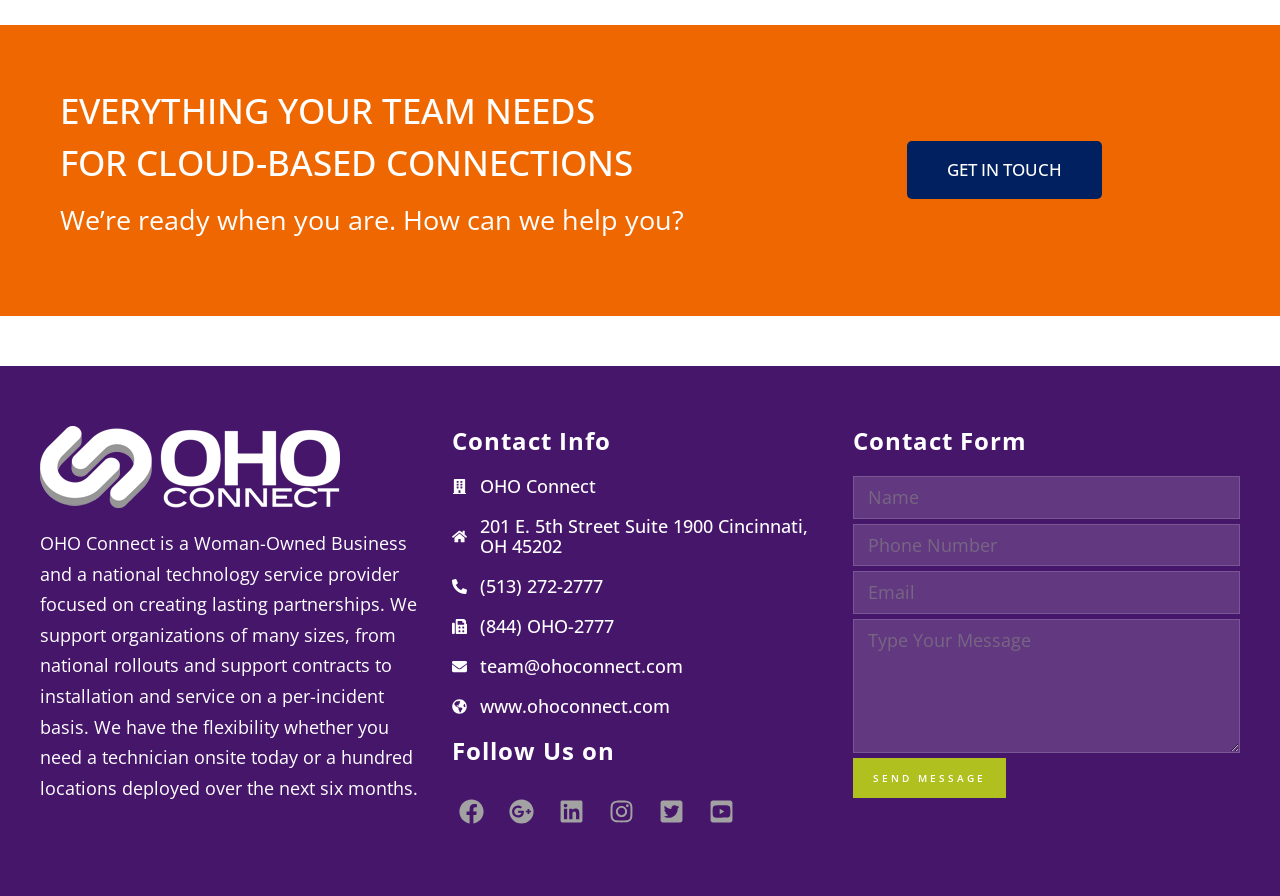Indicate the bounding box coordinates of the clickable region to achieve the following instruction: "Enter your Email."

[0.667, 0.638, 0.969, 0.685]